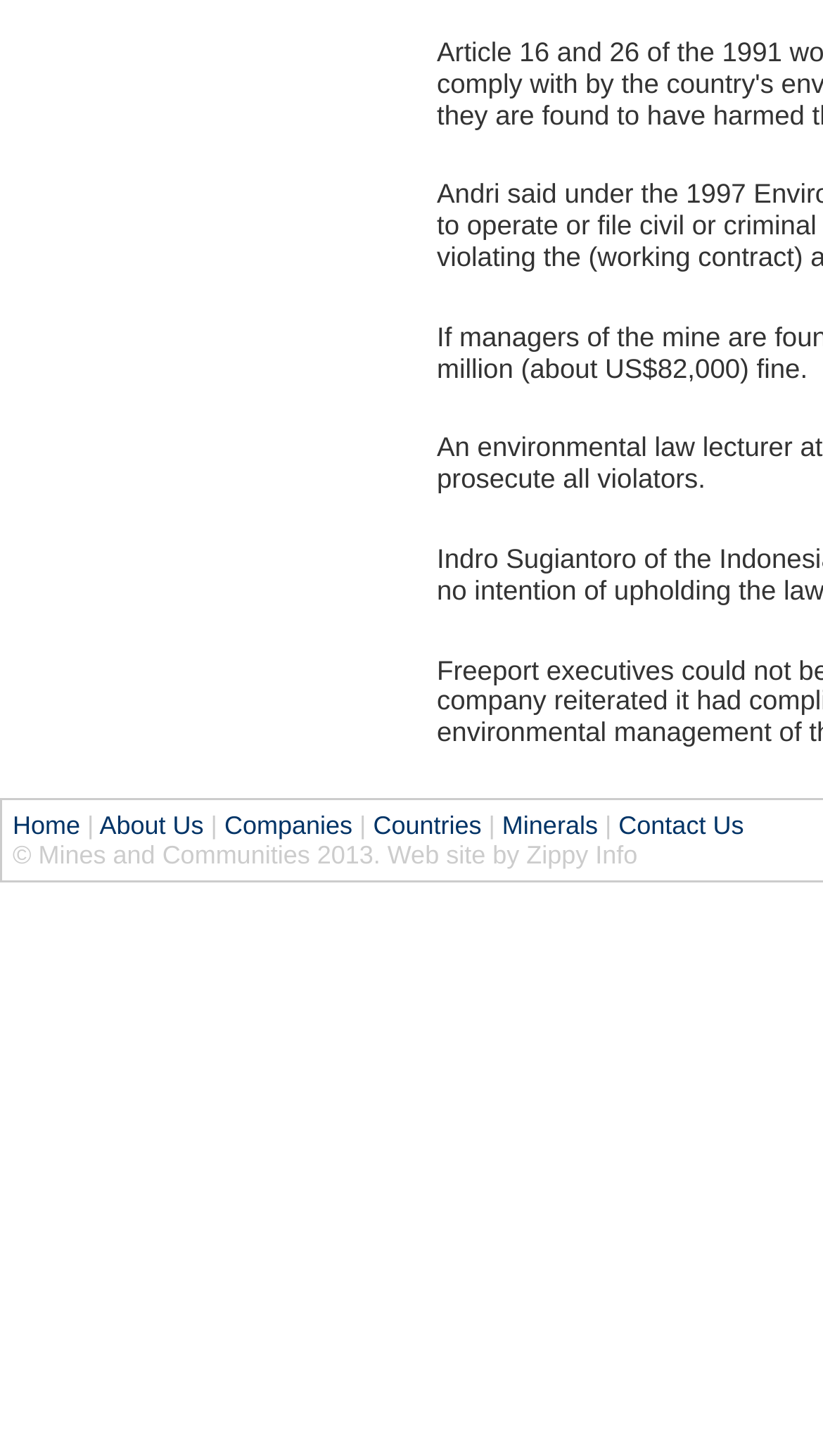Please use the details from the image to answer the following question comprehensively:
What is the copyright year of the website?

The copyright year of the website is 2013 because the StaticText element with the OCR text '© Mines and Communities 2013. Web site by Zippy Info' indicates the copyright year.